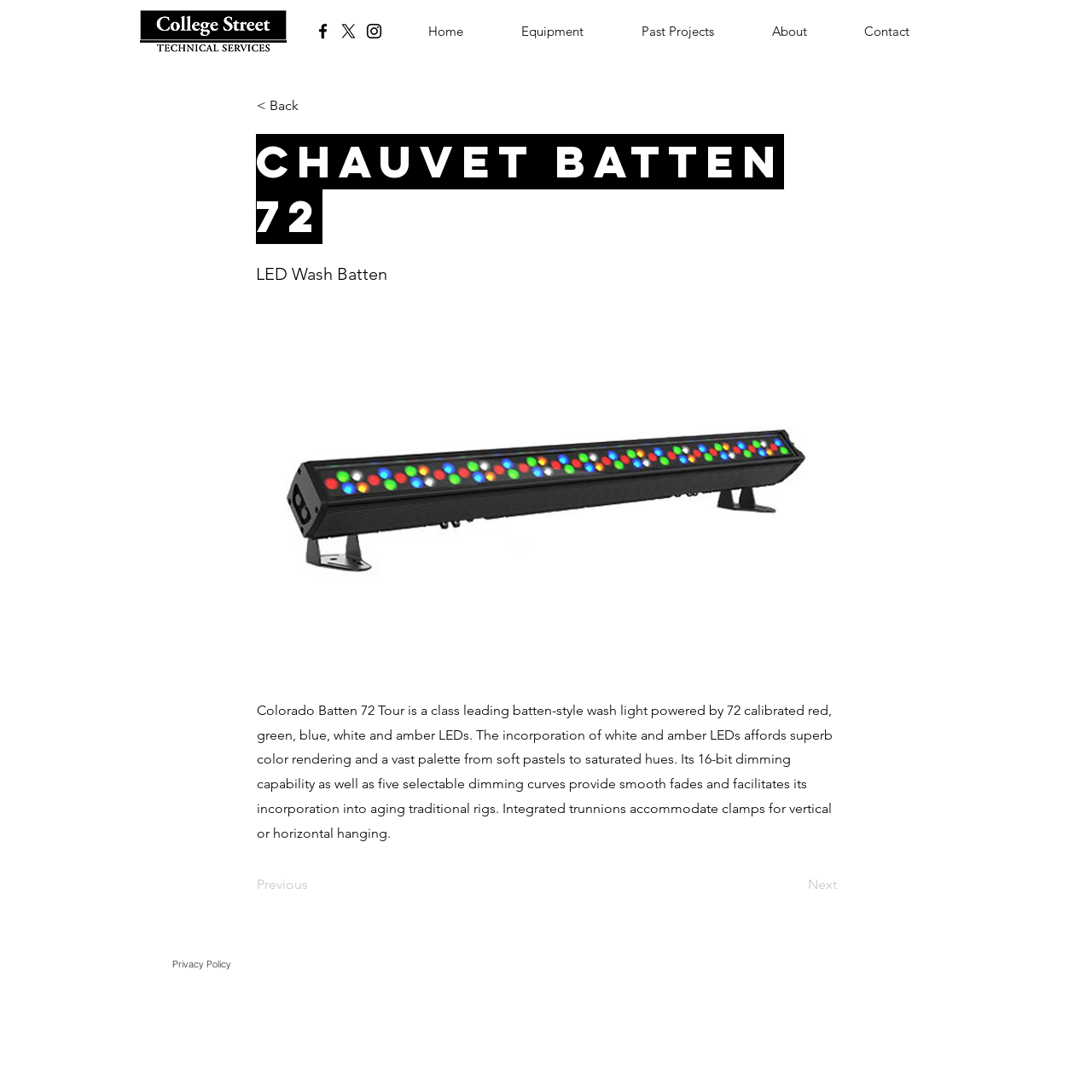Please specify the coordinates of the bounding box for the element that should be clicked to carry out this instruction: "Go to Home". The coordinates must be four float numbers between 0 and 1, formatted as [left, top, right, bottom].

[0.366, 0.009, 0.451, 0.048]